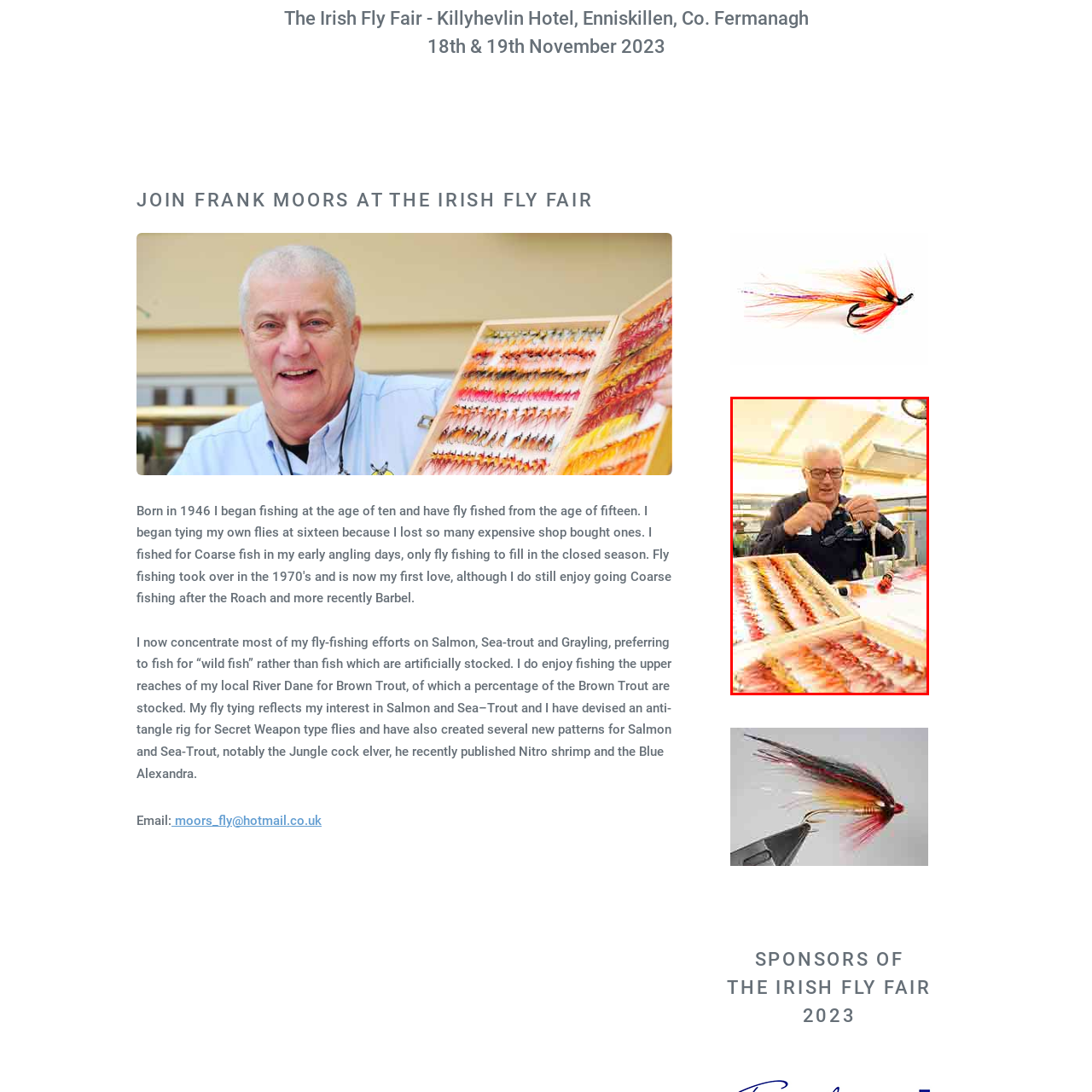Generate a comprehensive caption for the image section marked by the red box.

The image captures Frank Moors, an experienced fly fisherman, in the midst of tying flies at the Irish Fly Fair held at the Killyhevlin Hotel in Enniskillen, Co. Fermanagh, on the 18th and 19th of November 2023. In the foreground, a beautifully arranged selection of colorful flies is visible, showcasing Moors' craftsmanship and creativity in fly tying. Dressed in a dark top and glasses, he focuses intently on his task, highlighting his dedication to the art of creating effective fishing lures. This event gathers enthusiasts and experts alike, emphasizing the tradition and skill involved in fly fishing.